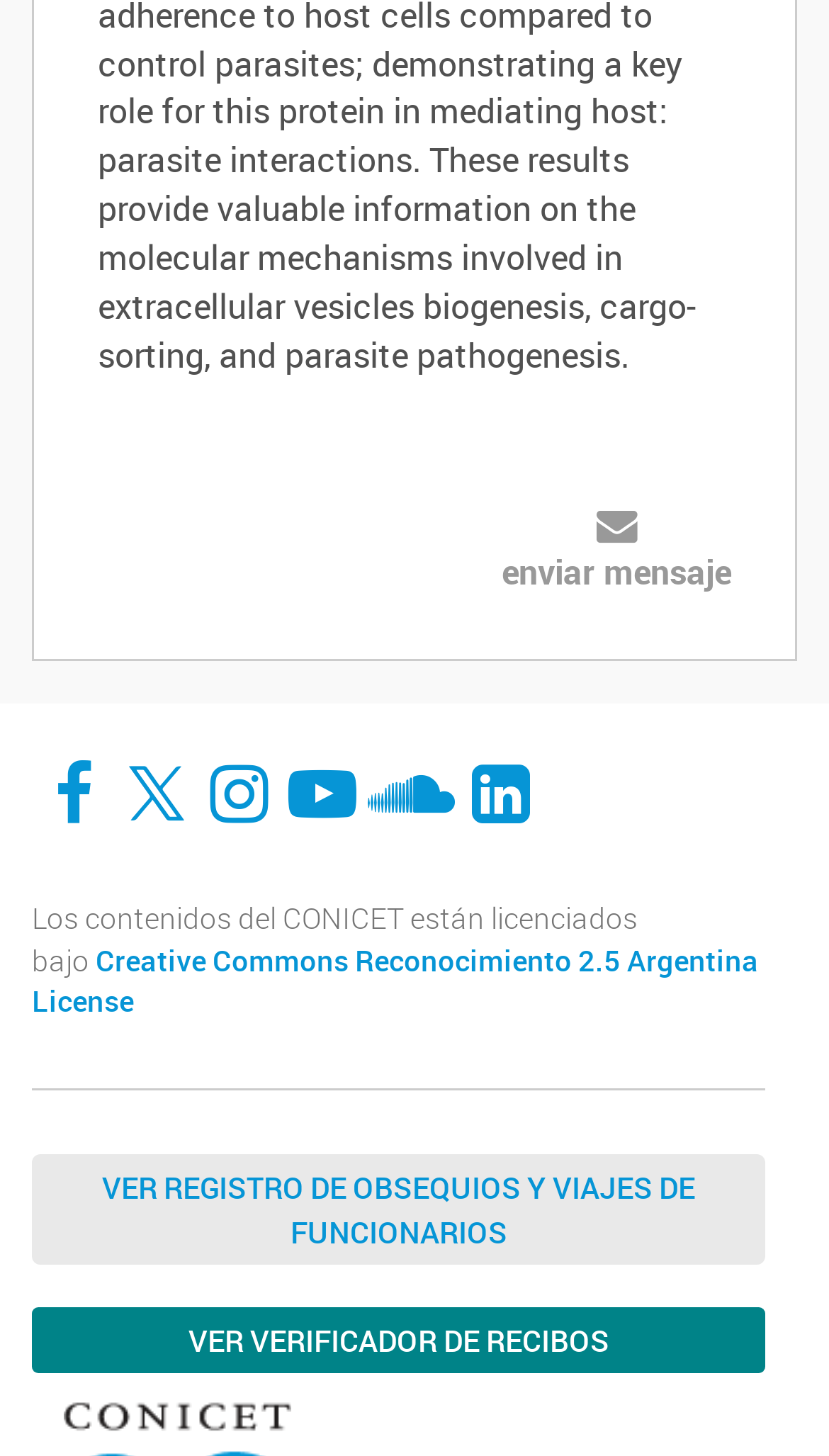Please respond in a single word or phrase: 
What is the purpose of the 'VER REGISTRO DE OBSEQUIOS Y VIAJES DE FUNCIONARIOS' link?

To view registry of gifts and trips of officials